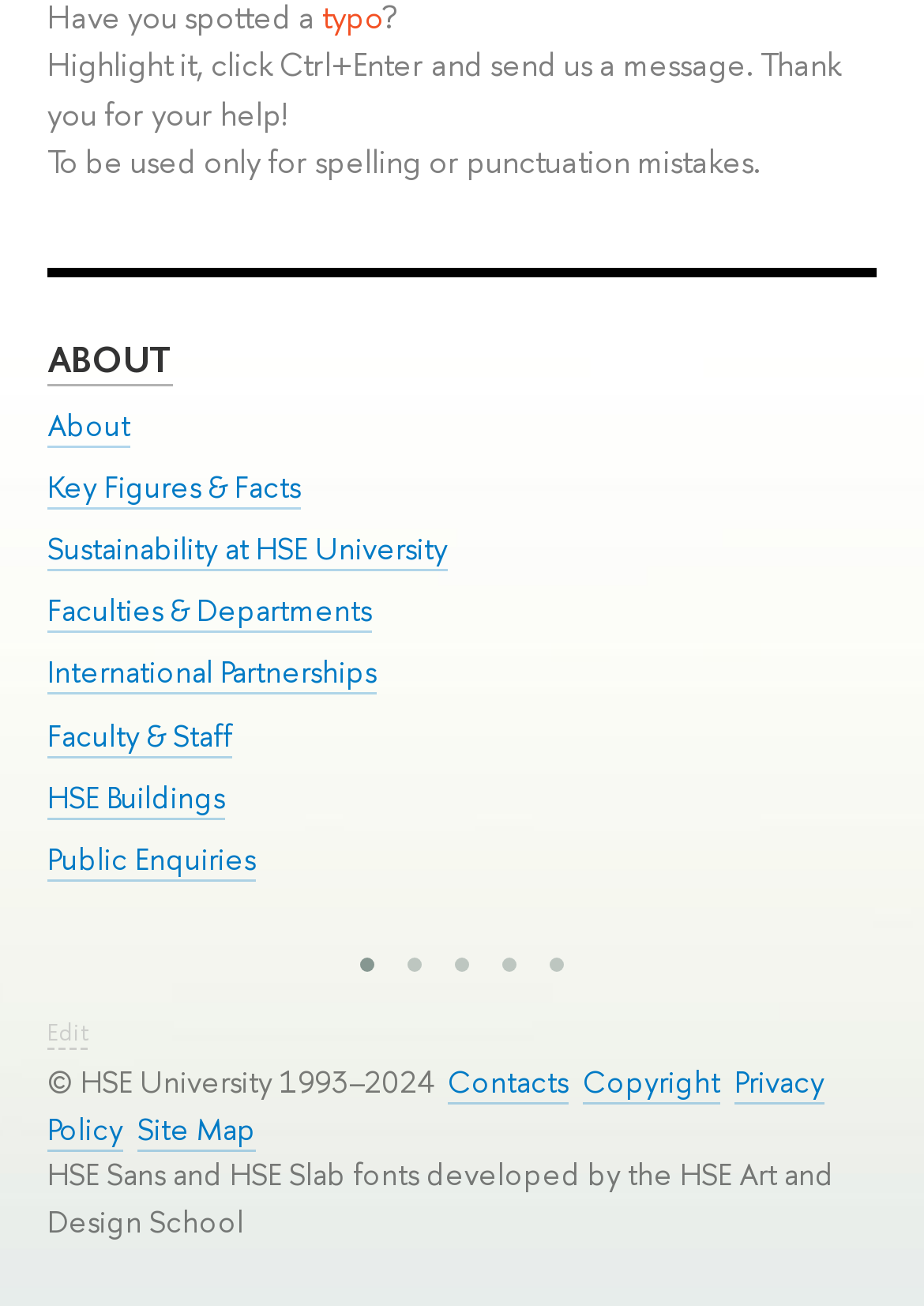Bounding box coordinates are given in the format (top-left x, top-left y, bottom-right x, bottom-right y). All values should be floating point numbers between 0 and 1. Provide the bounding box coordinate for the UI element described as: About

[0.051, 0.256, 0.187, 0.296]